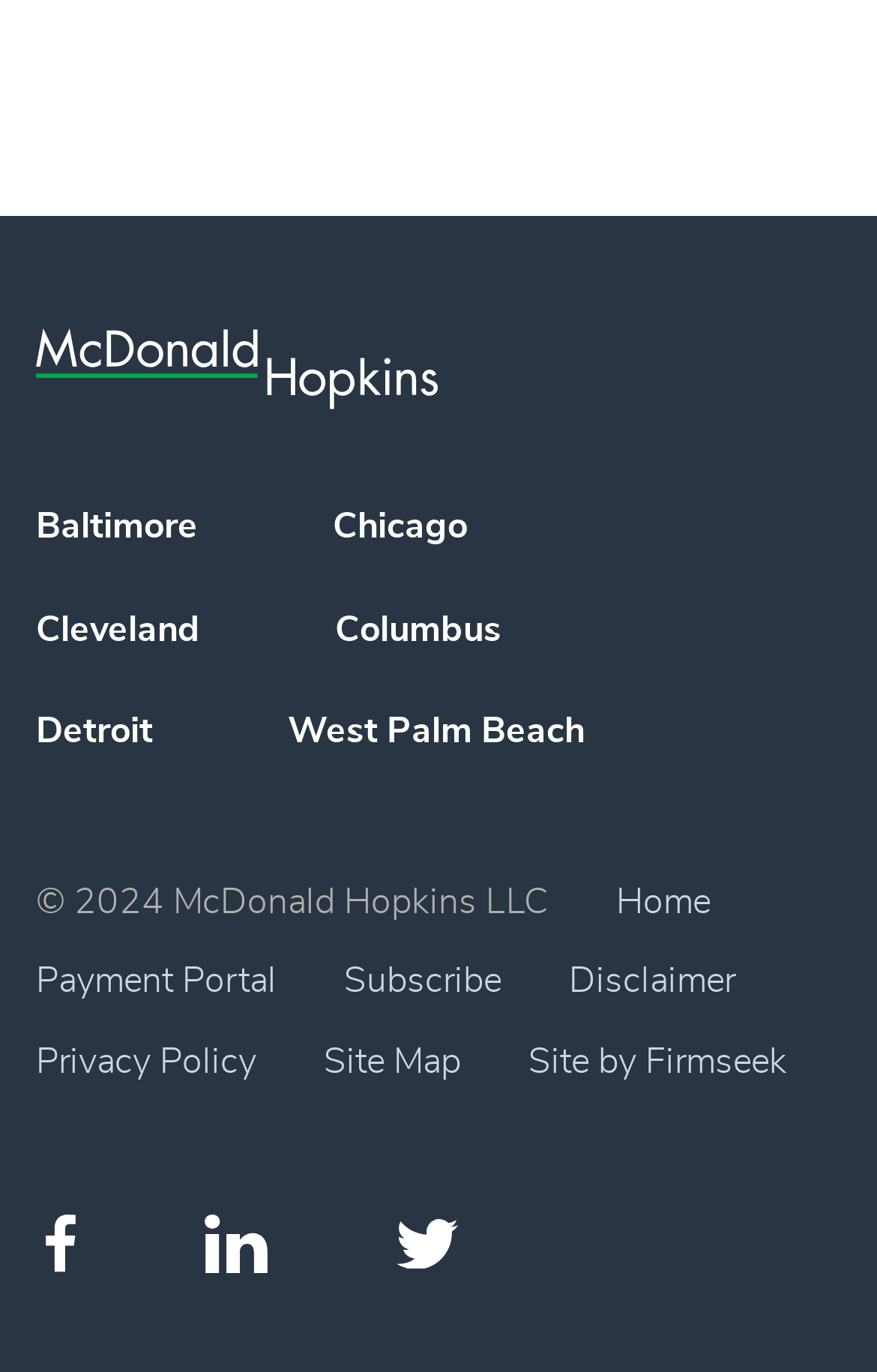How many social media links are available?
Using the details shown in the screenshot, provide a comprehensive answer to the question.

There are three social media links available on the webpage, which are 'Facebook', 'Linkedin', and 'Twitter'.